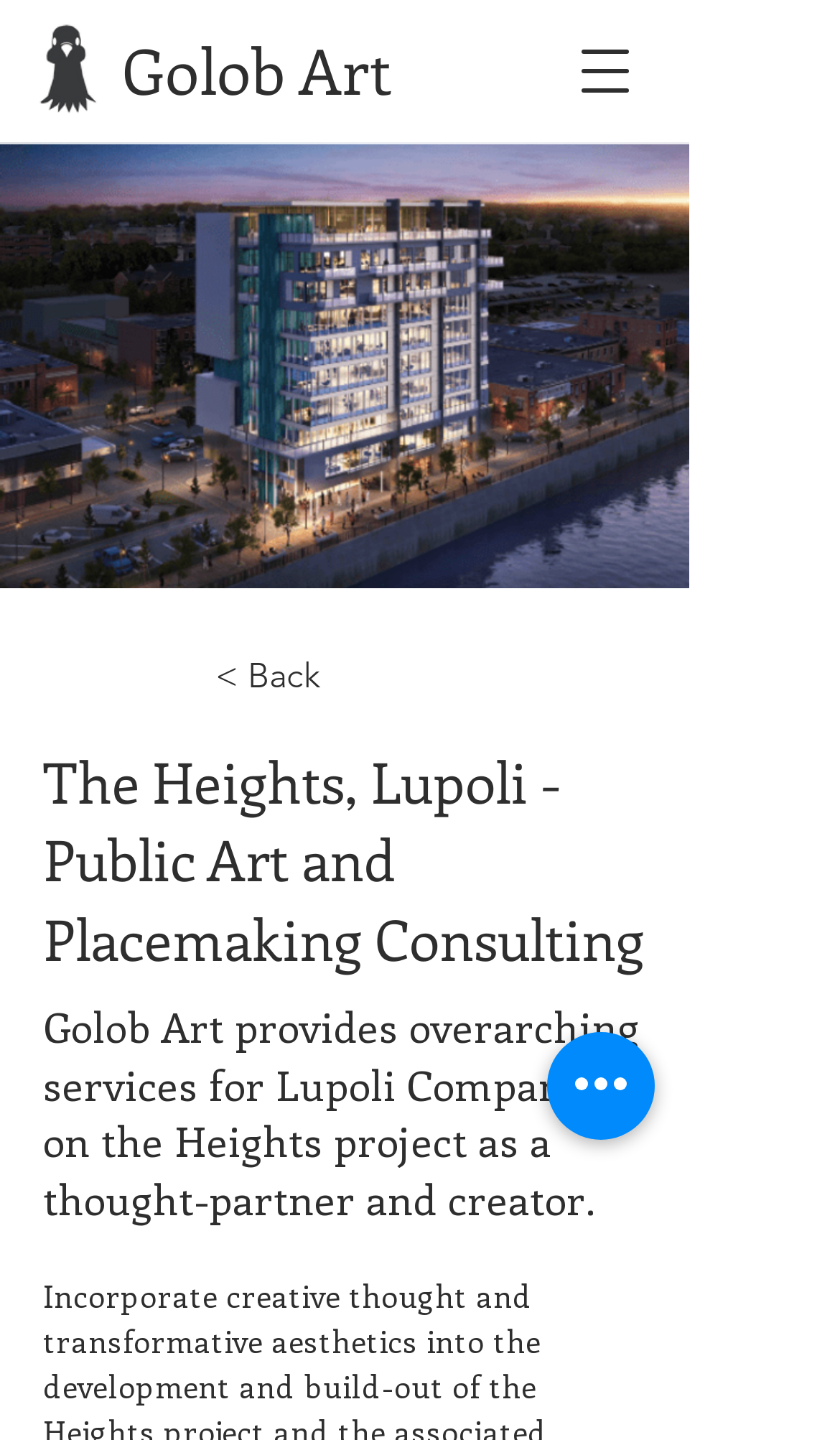Extract the bounding box coordinates for the described element: "hr.mycareer.ucla.edu/applicants/Central?quickFind=89479". The coordinates should be represented as four float numbers between 0 and 1: [left, top, right, bottom].

None